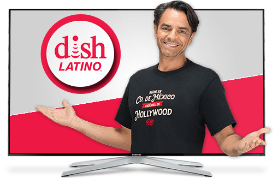Describe every aspect of the image in detail.

The image prominently features a man presenting in front of a modern television displaying the DishLATINO logo. He is wearing a black t-shirt with the text "Made in Coahuila, Living in Hollywood," showcasing a mix of cultural pride and entertainment appeal. The background of the television screen combines bold colors in red and white, aligning with the vibrant branding of DishLATINO. This visual encapsulates the service's focus on providing quality programming in both English and Spanish, highlighting their emphasis on delivering engaging content to a diverse audience.